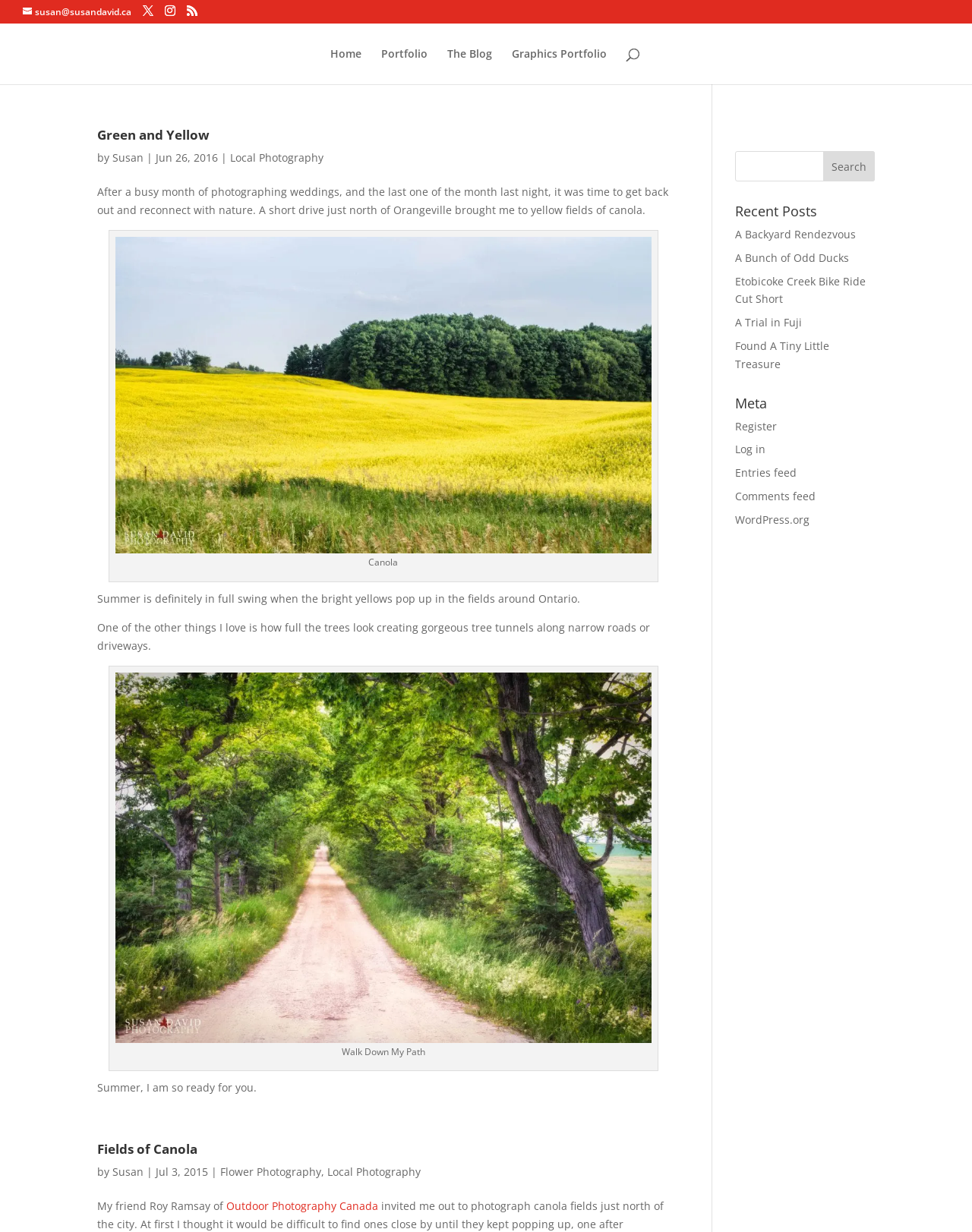Determine the bounding box coordinates of the section to be clicked to follow the instruction: "Search for something". The coordinates should be given as four float numbers between 0 and 1, formatted as [left, top, right, bottom].

[0.053, 0.019, 0.953, 0.02]